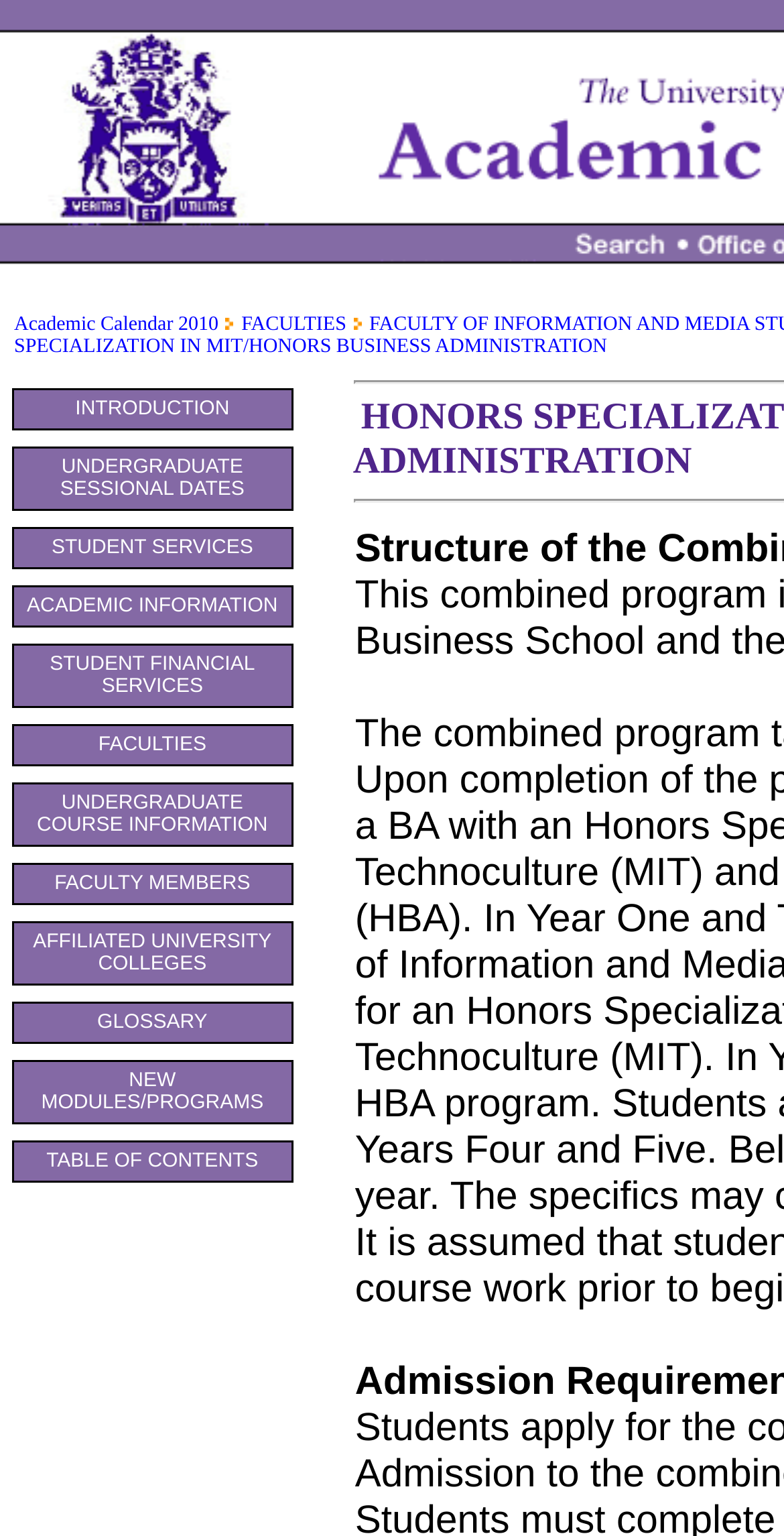Please identify the bounding box coordinates of the region to click in order to complete the given instruction: "Check TABLE OF CONTENTS". The coordinates should be four float numbers between 0 and 1, i.e., [left, top, right, bottom].

[0.028, 0.749, 0.36, 0.763]